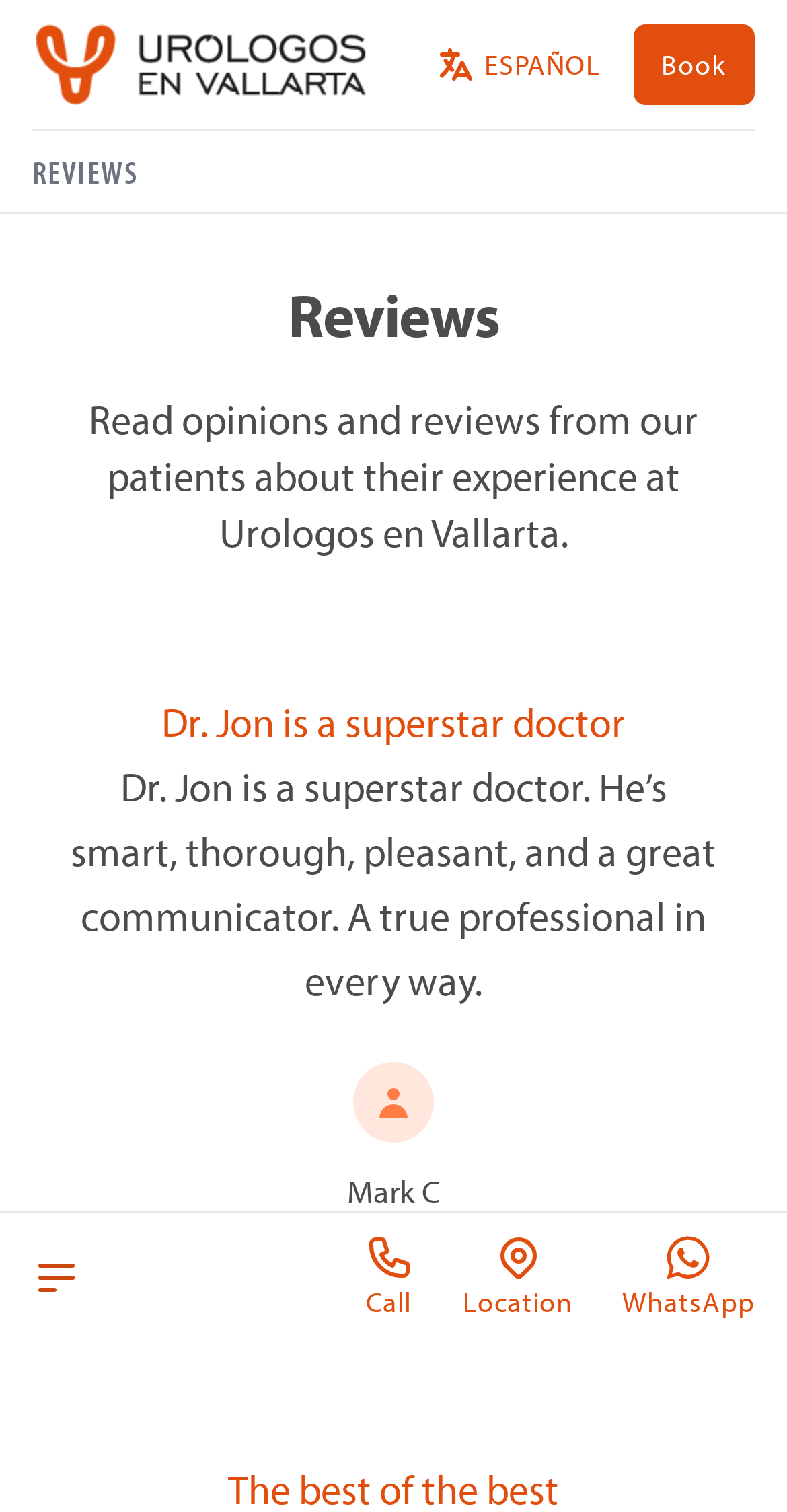Given the element description Español, identify the bounding box coordinates for the UI element on the webpage screenshot. The format should be (top-left x, top-left y, bottom-right x, bottom-right y), with values between 0 and 1.

[0.554, 0.029, 0.763, 0.056]